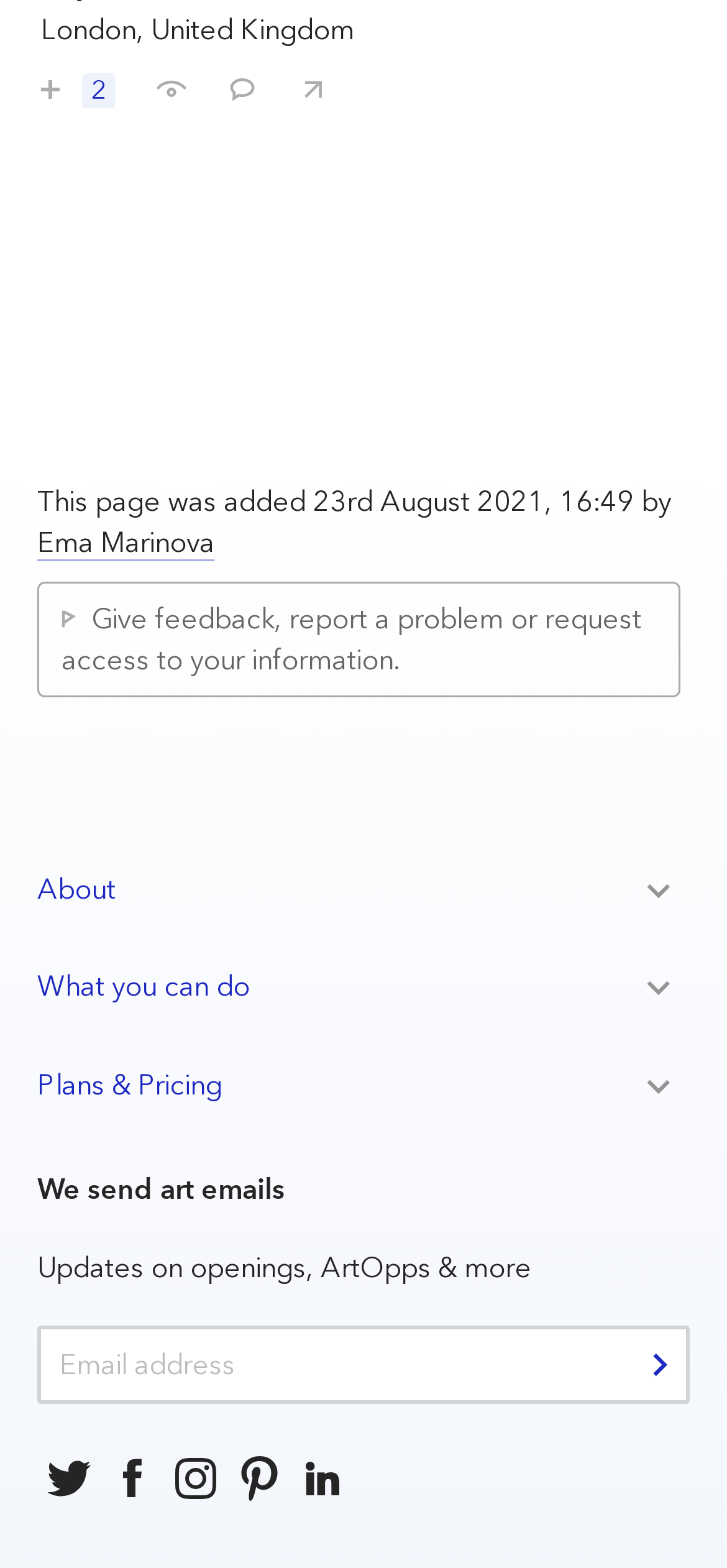Highlight the bounding box coordinates of the region I should click on to meet the following instruction: "Save unContained - Beyond The White Cube".

[0.018, 0.033, 0.185, 0.068]